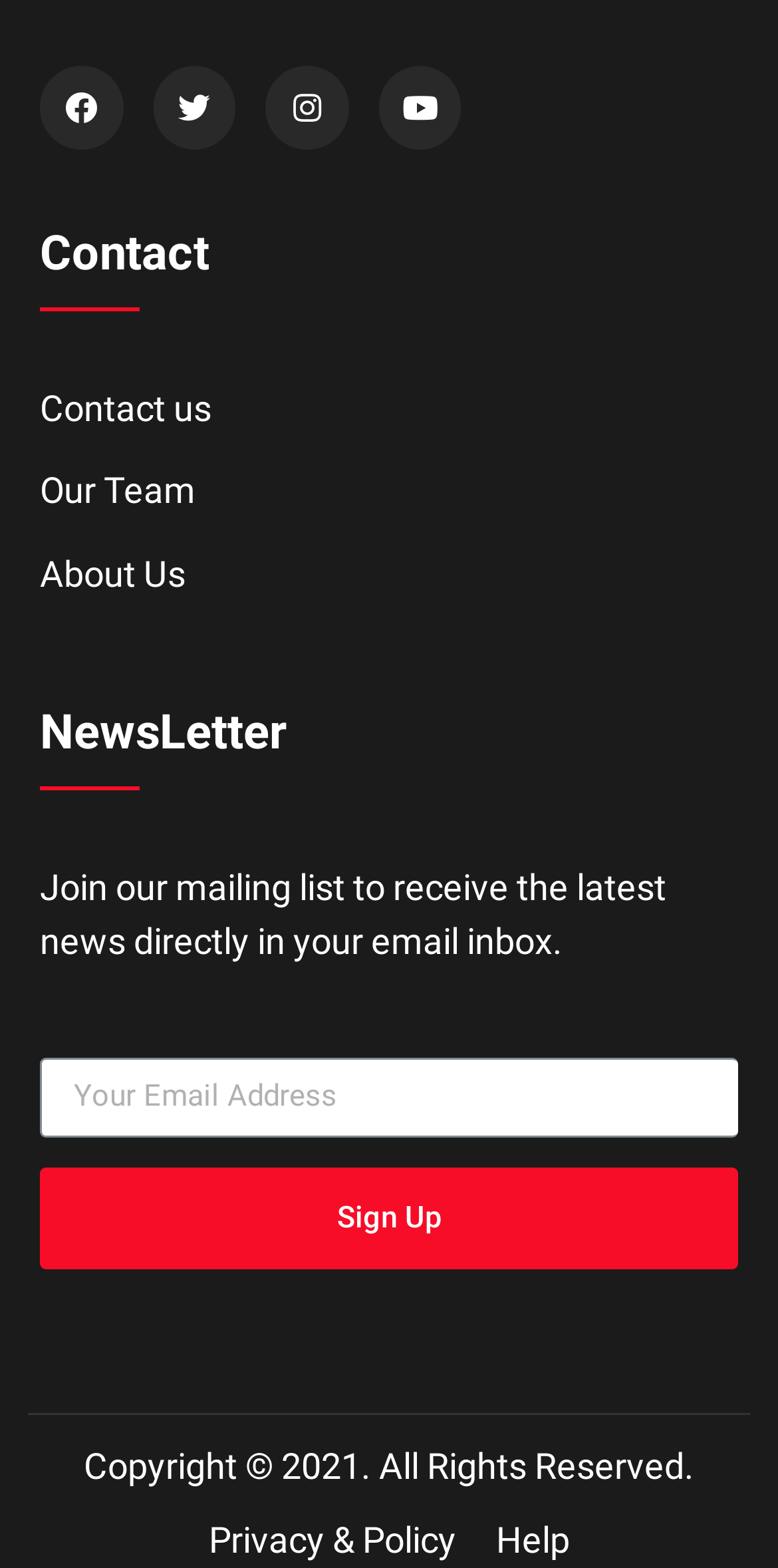Please indicate the bounding box coordinates for the clickable area to complete the following task: "View privacy and policy". The coordinates should be specified as four float numbers between 0 and 1, i.e., [left, top, right, bottom].

[0.268, 0.964, 0.586, 0.999]